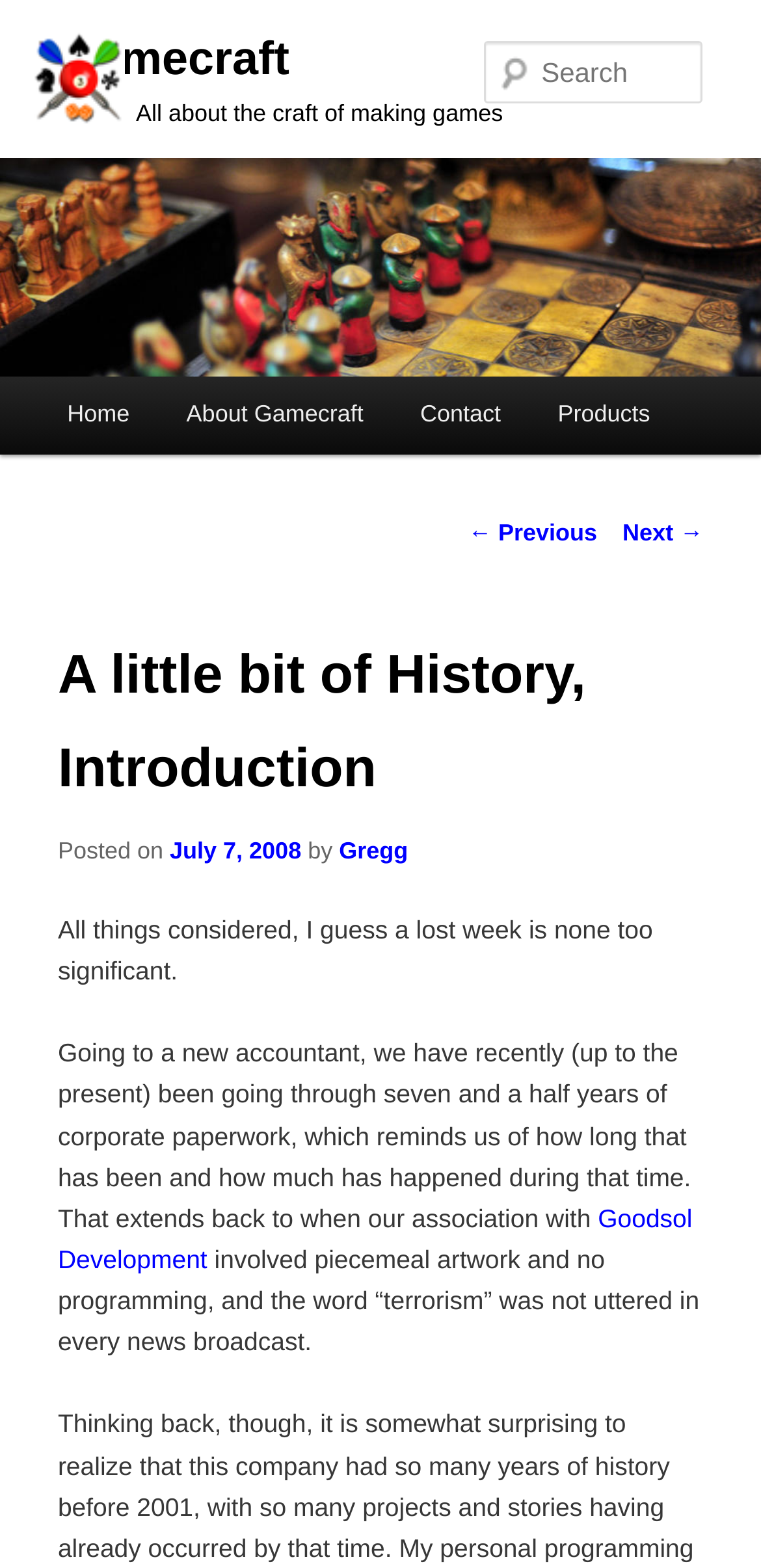Determine the bounding box coordinates of the section to be clicked to follow the instruction: "Click the 'logo' link". The coordinates should be given as four float numbers between 0 and 1, formatted as [left, top, right, bottom].

None